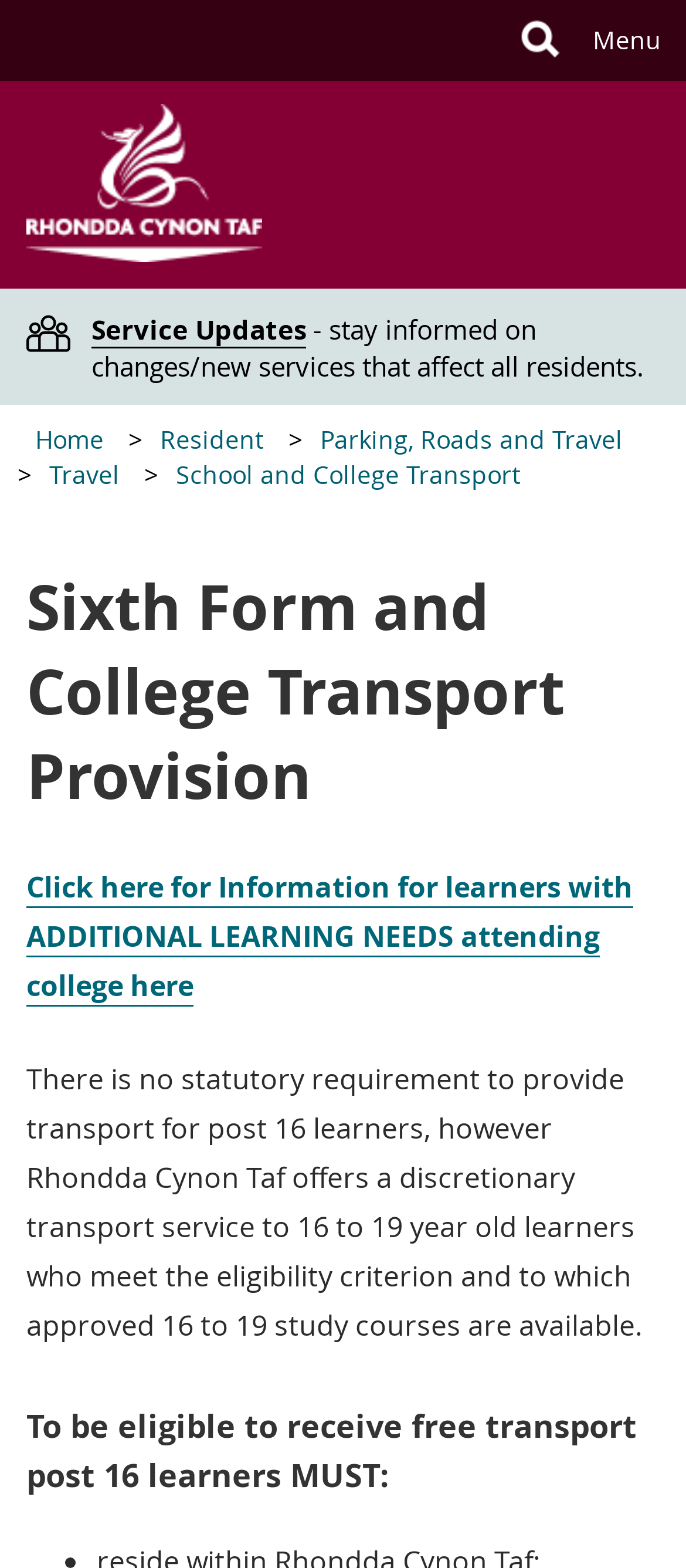Find the bounding box coordinates corresponding to the UI element with the description: "Service Updates". The coordinates should be formatted as [left, top, right, bottom], with values as floats between 0 and 1.

[0.133, 0.199, 0.446, 0.222]